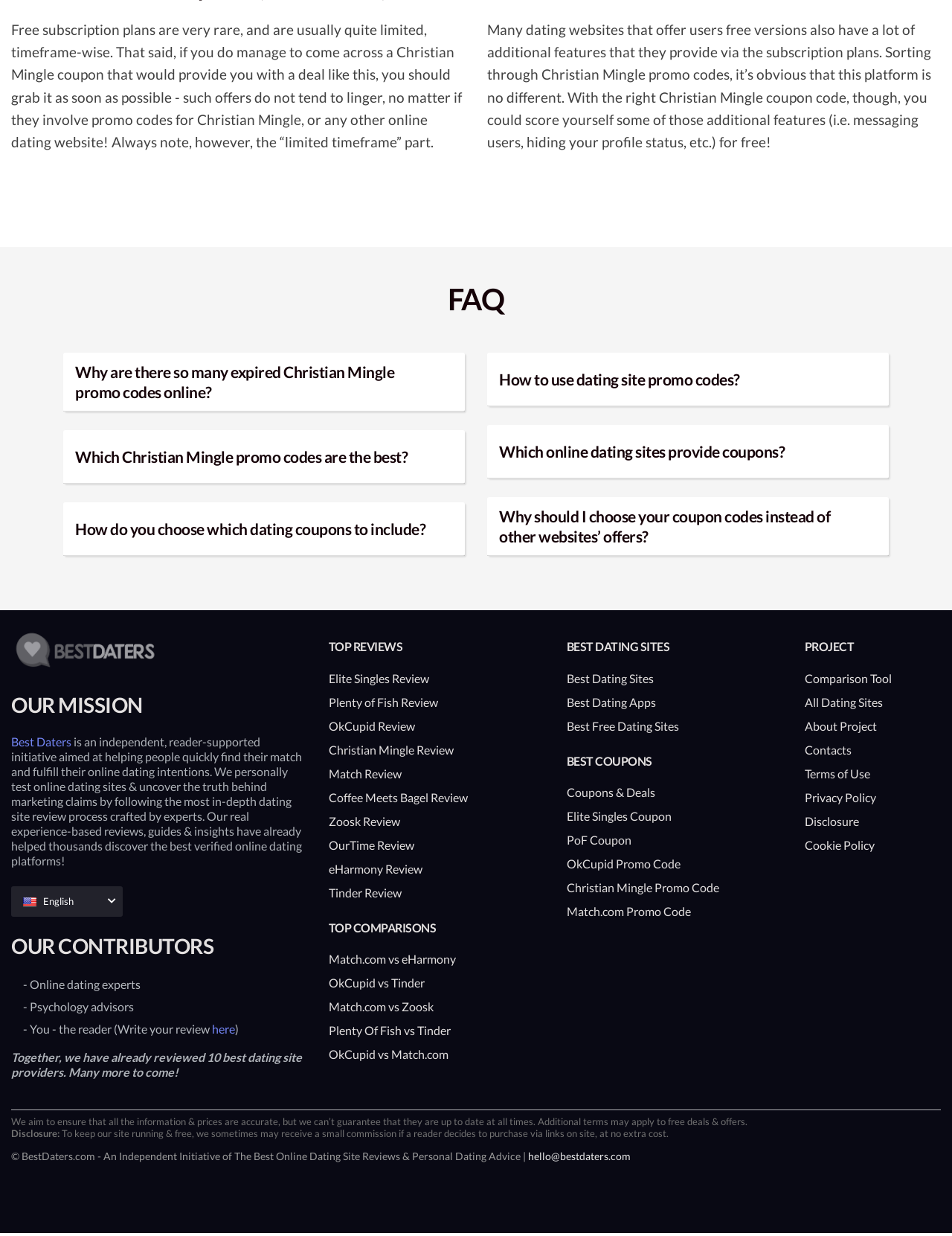Determine the bounding box coordinates of the target area to click to execute the following instruction: "Read the 'FAQ' section."

[0.066, 0.229, 0.934, 0.255]